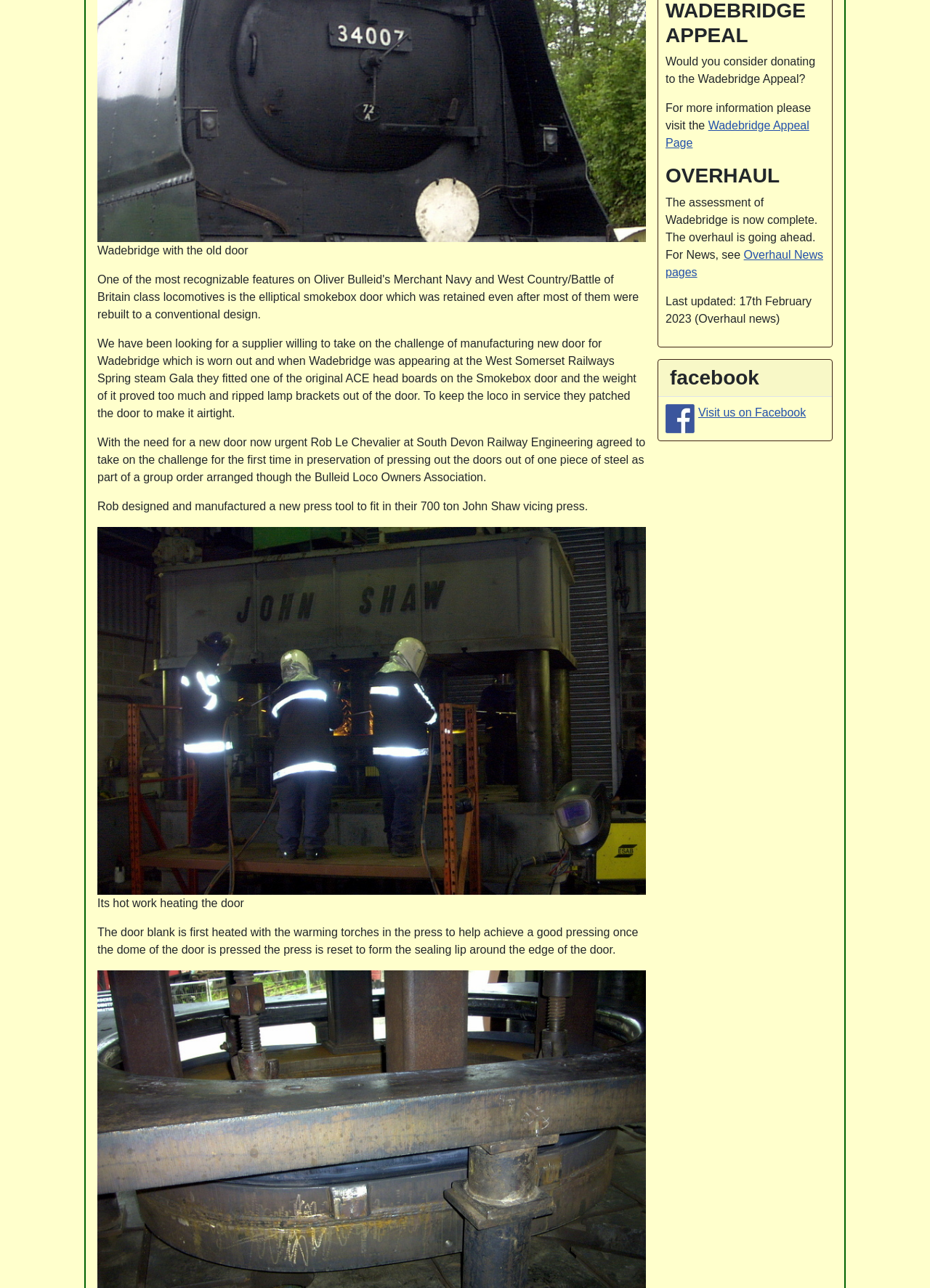Provide the bounding box coordinates of the UI element that matches the description: "Wadebridge Appeal Page".

[0.716, 0.093, 0.87, 0.116]